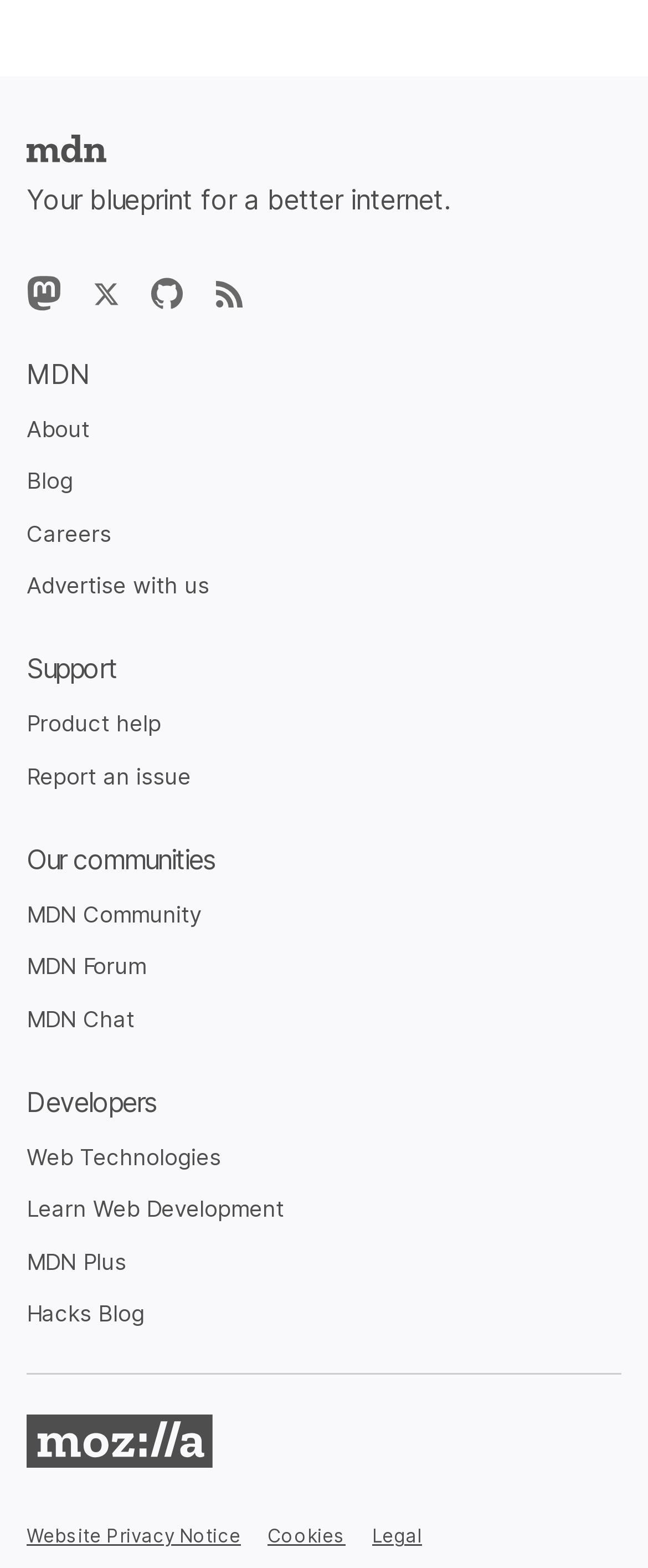Please answer the following query using a single word or phrase: 
How many links are there in the footer section?

3